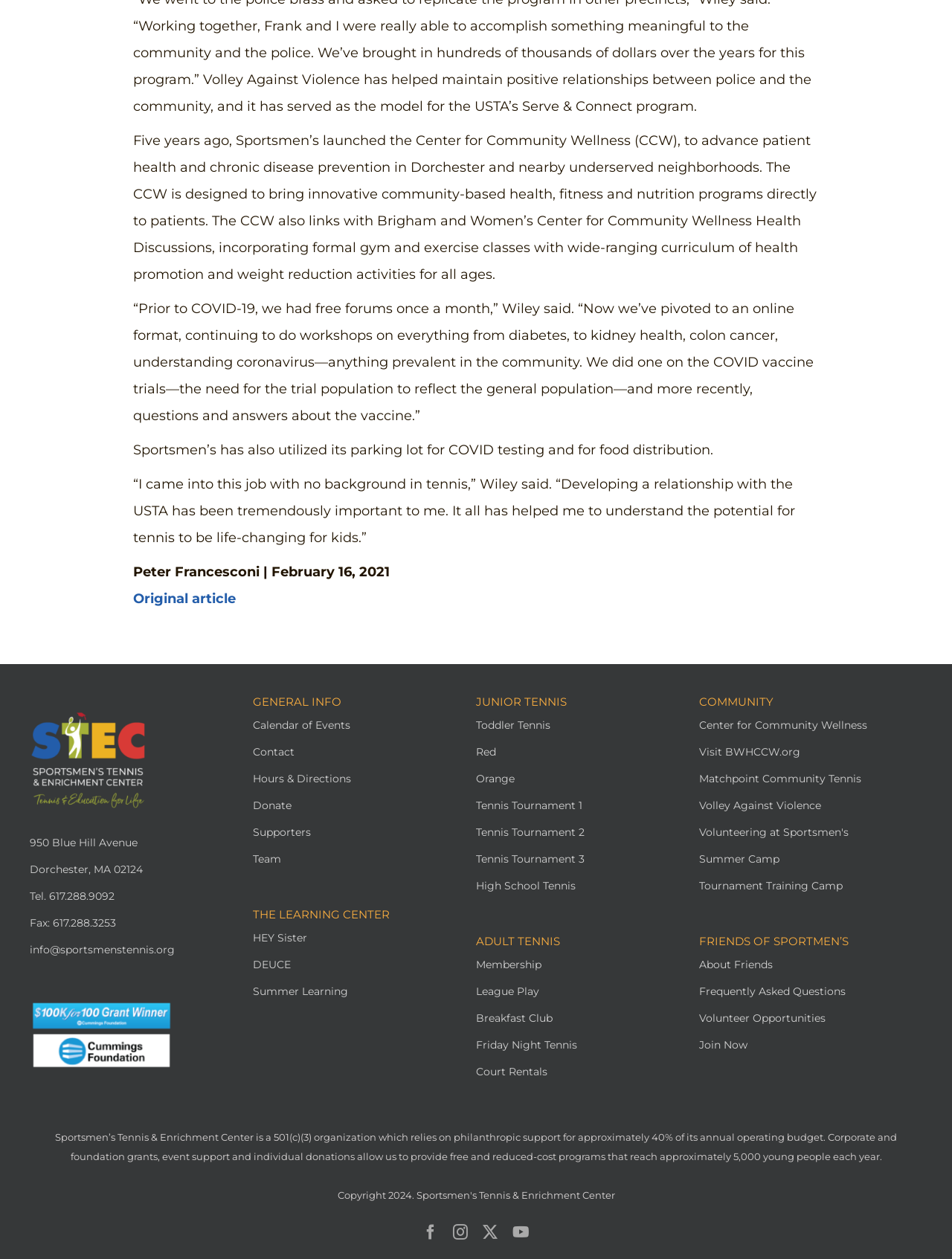How many young people does Sportsmen's Tennis & Enrichment Center reach each year?
Answer the question based on the image using a single word or a brief phrase.

approximately 5,000